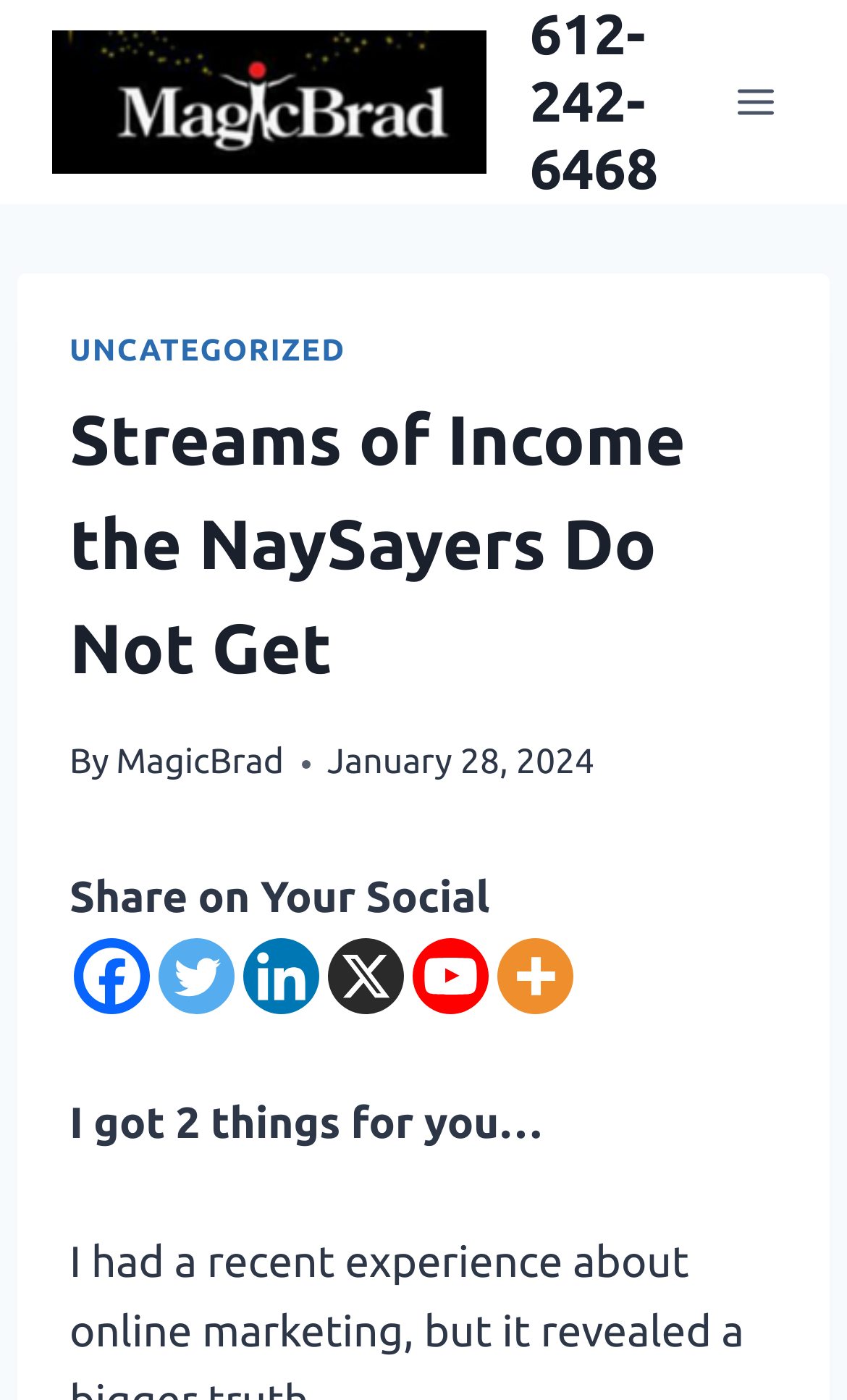Identify the bounding box for the UI element described as: "title="More"". Ensure the coordinates are four float numbers between 0 and 1, formatted as [left, top, right, bottom].

[0.587, 0.669, 0.677, 0.724]